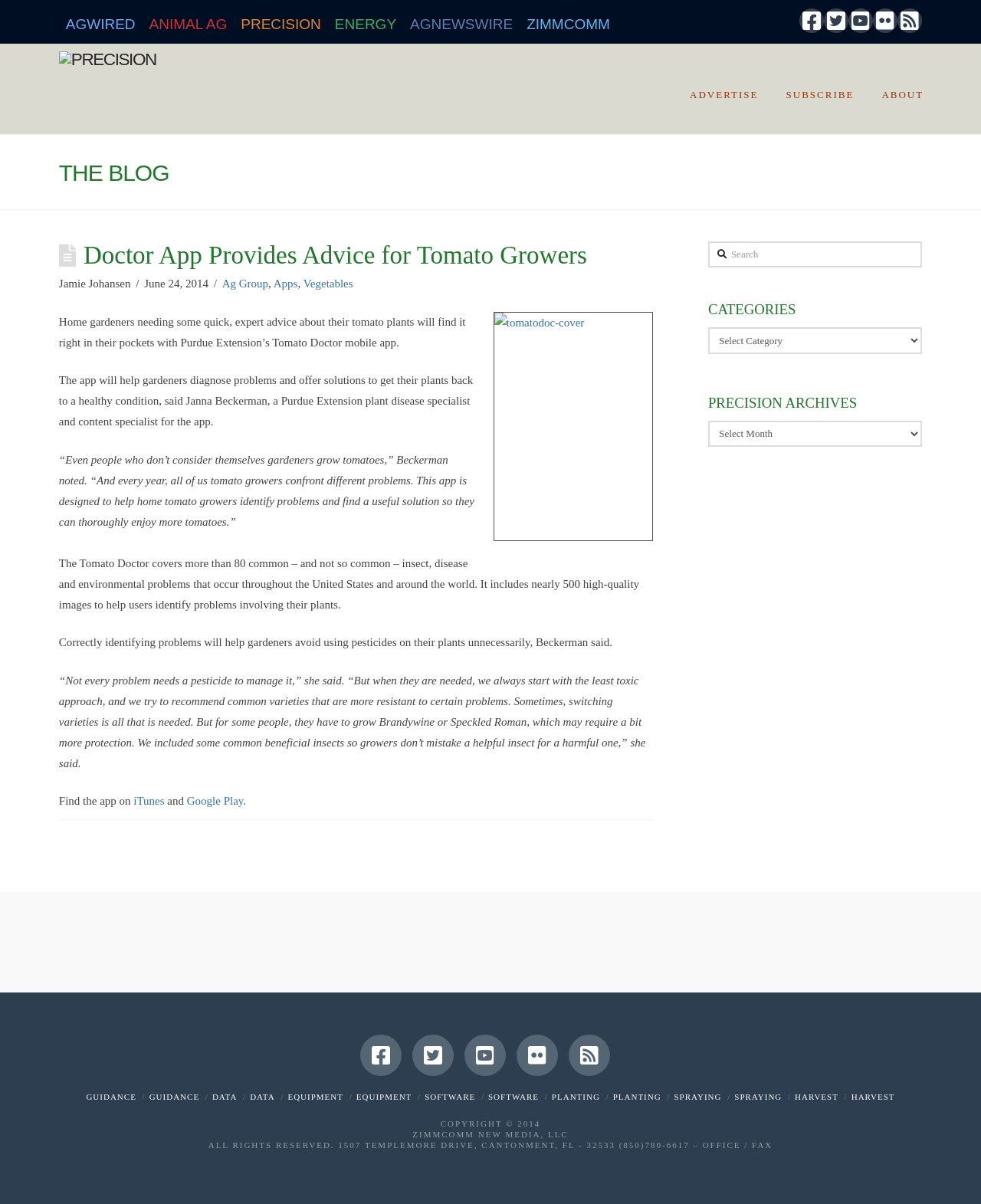Determine the bounding box of the UI component based on this description: "Animal Ag". The bounding box coordinates should be four float values between 0 and 1, i.e., [left, top, right, bottom].

[0.145, 0.004, 0.239, 0.032]